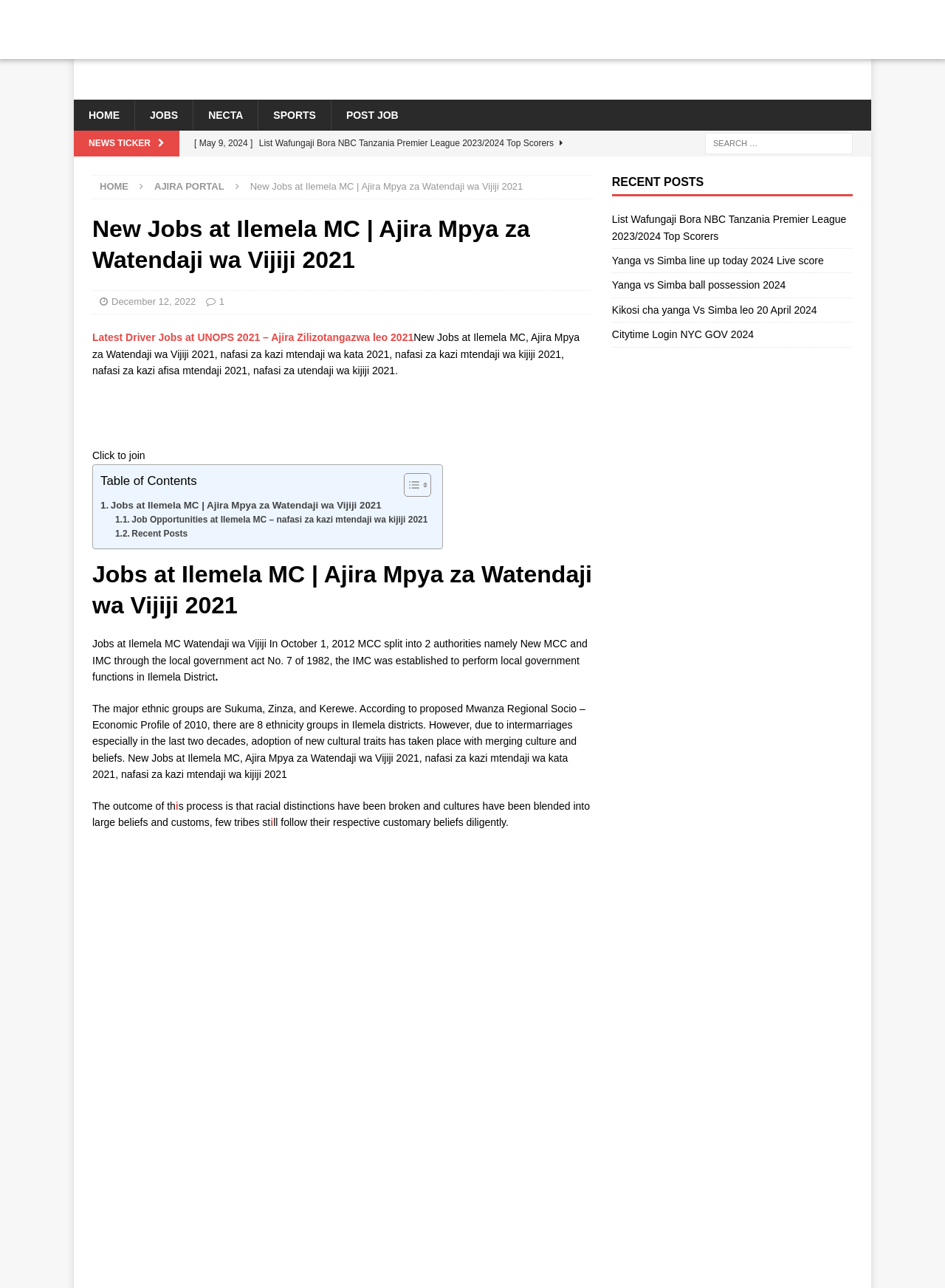Ascertain the bounding box coordinates for the UI element detailed here: "Dockets & Filings". The coordinates should be provided as [left, top, right, bottom] with each value being a float between 0 and 1.

None